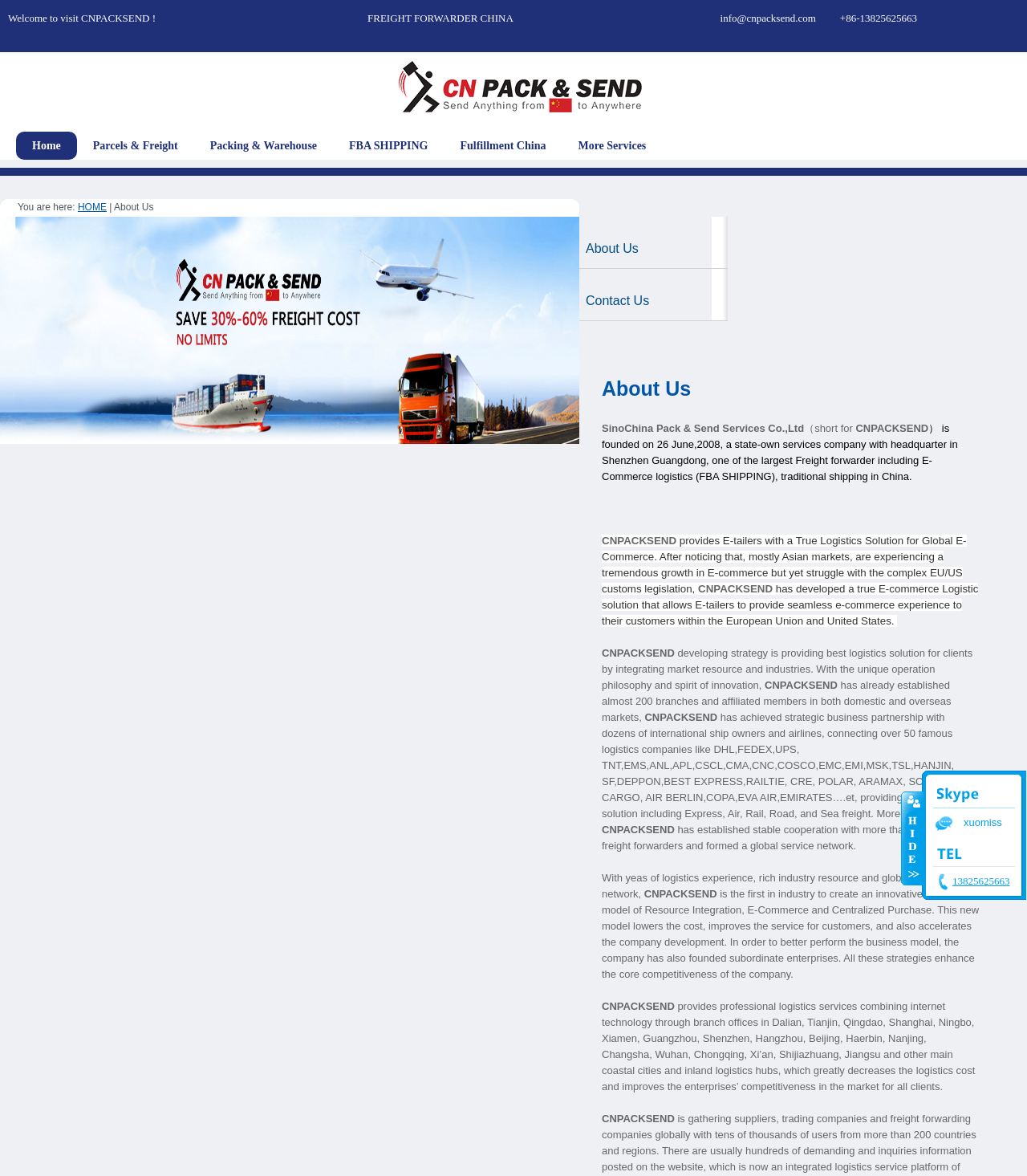How many branches does the company have?
Based on the screenshot, respond with a single word or phrase.

almost 200